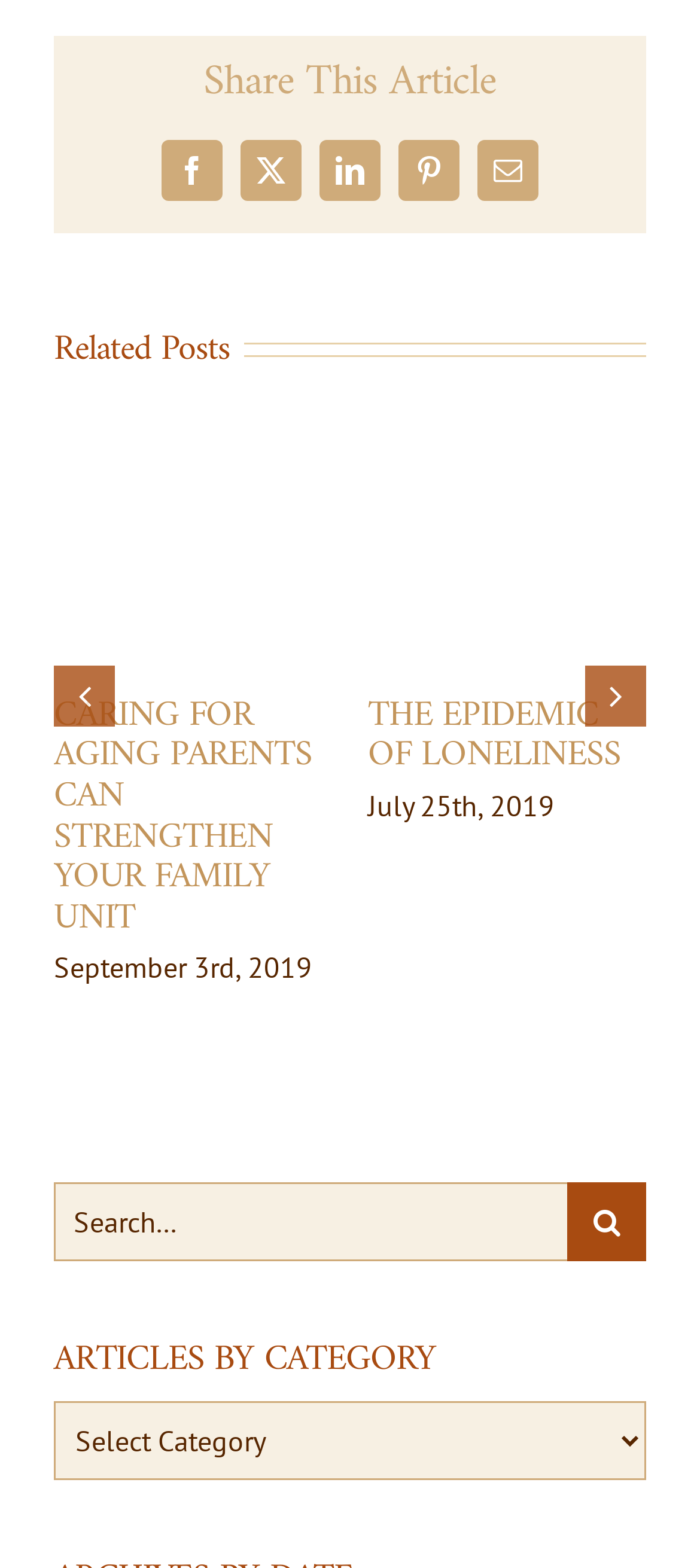What is the purpose of the buttons with social media icons?
Please use the image to provide a one-word or short phrase answer.

Share article